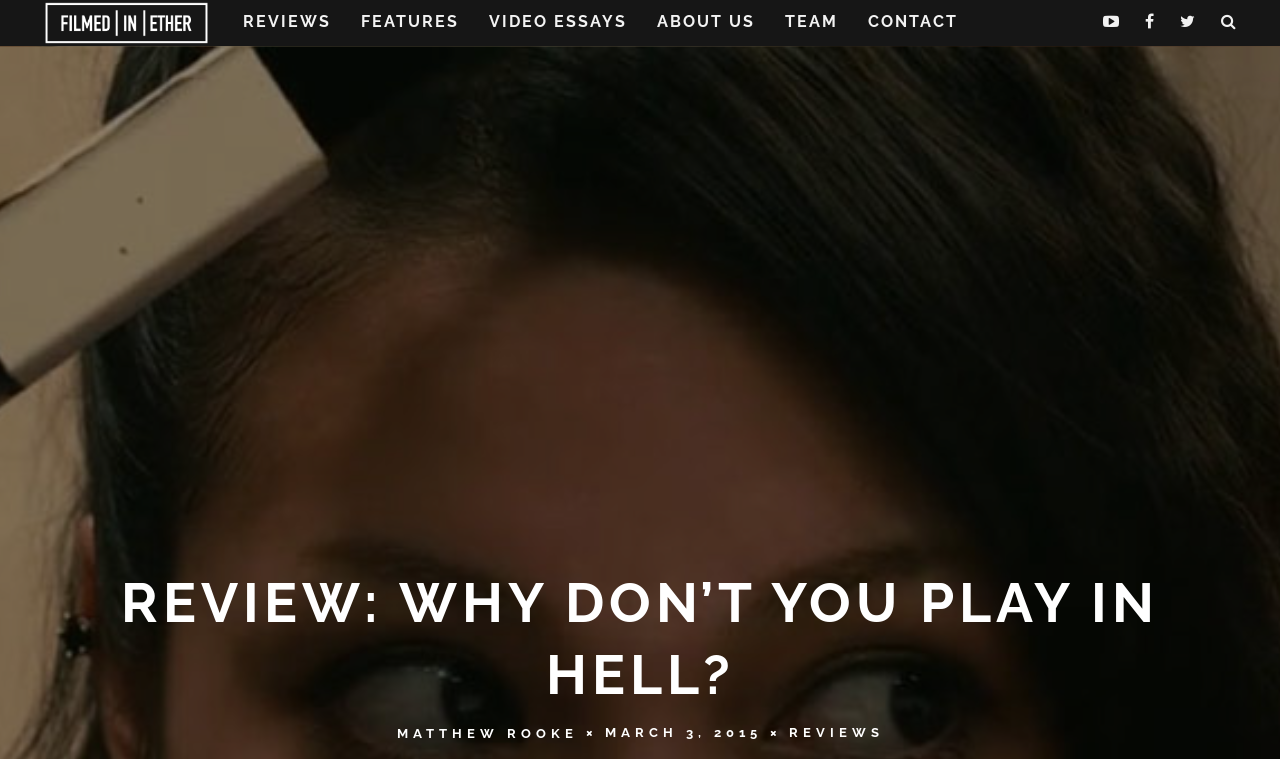Determine the heading of the webpage and extract its text content.

REVIEW: WHY DON’T YOU PLAY IN HELL?